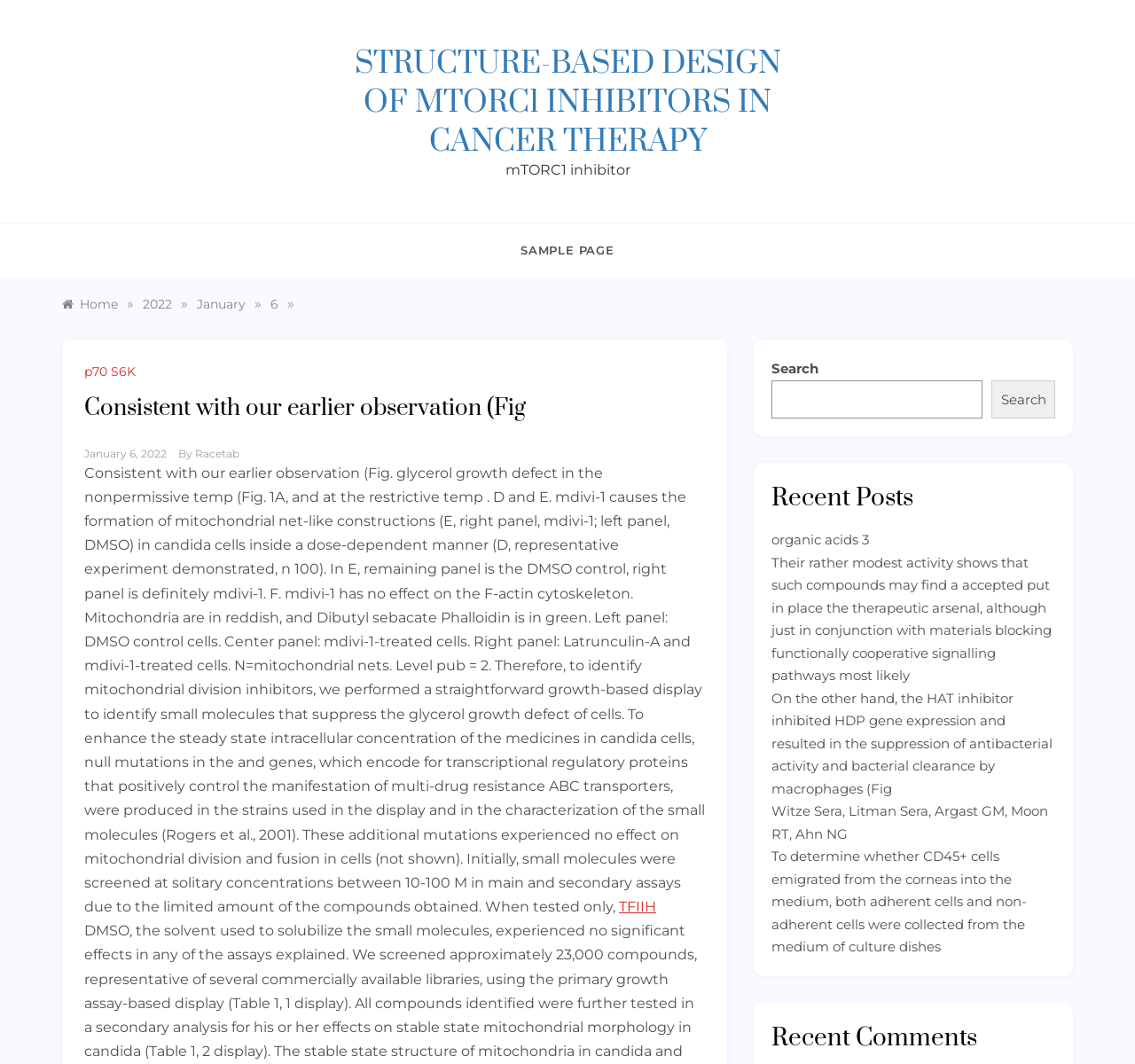Is there a search function on the webpage?
With the help of the image, please provide a detailed response to the question.

I found the search function by looking at the search element with the text 'Search' which is located in the middle of the webpage, above the 'Recent Posts' section.